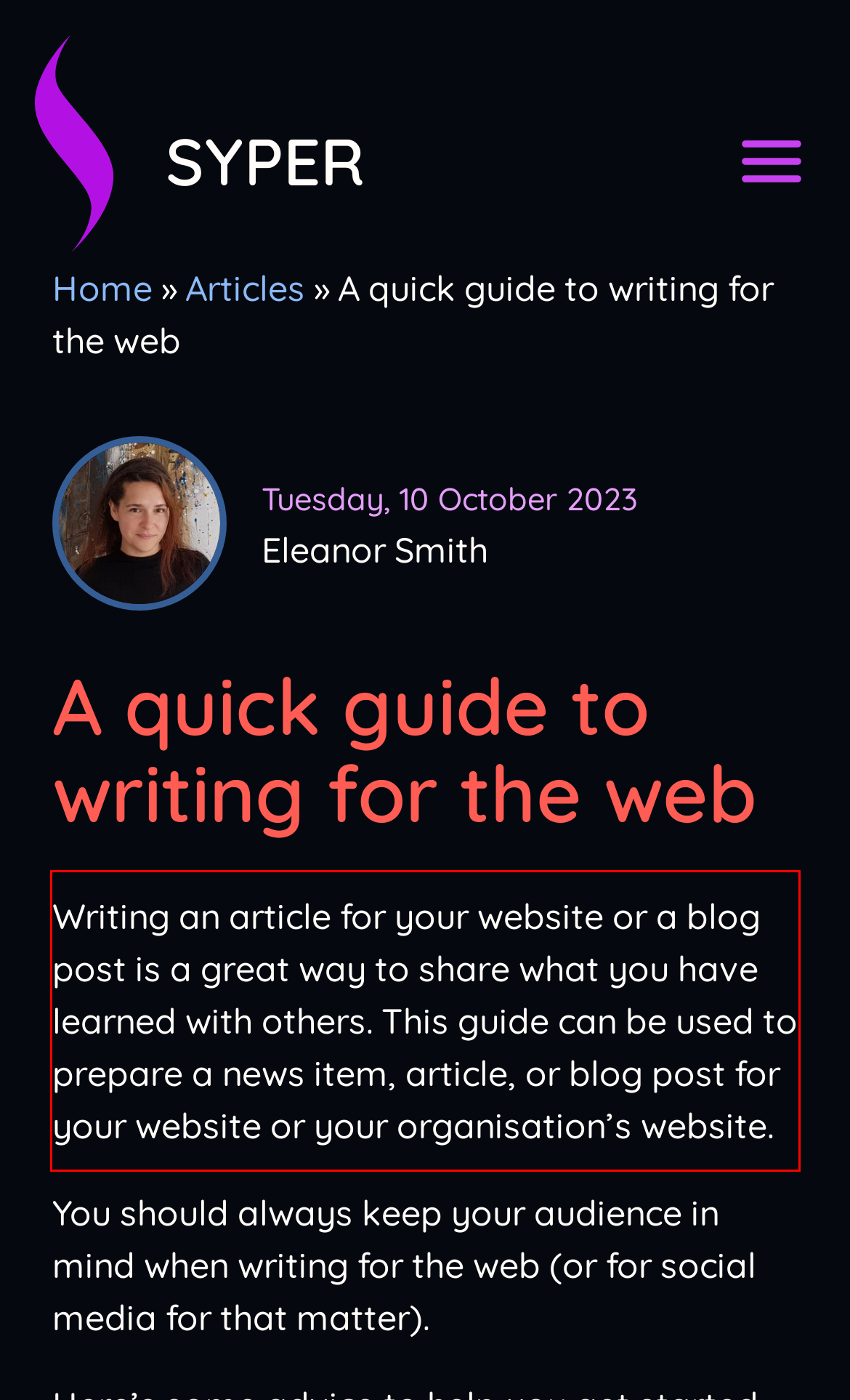From the screenshot of the webpage, locate the red bounding box and extract the text contained within that area.

Writing an article for your website or a blog post is a great way to share what you have learned with others. This guide can be used to prepare a news item, article, or blog post for your website or your organisation’s website.